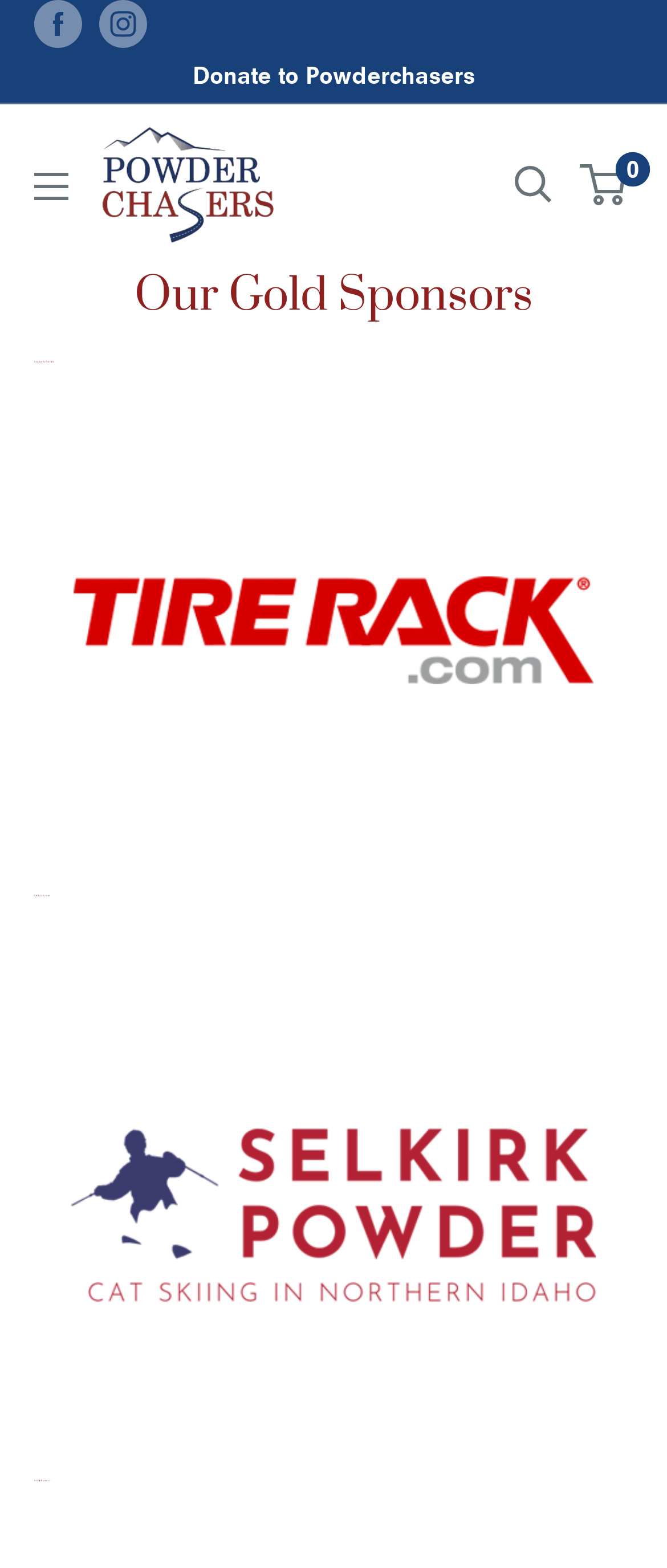Bounding box coordinates are given in the format (top-left x, top-left y, bottom-right x, bottom-right y). All values should be floating point numbers between 0 and 1. Provide the bounding box coordinate for the UI element described as: aria-describedby="a11y-new-window-message" aria-label="Follow us on Instagram"

[0.149, 0.0, 0.221, 0.031]